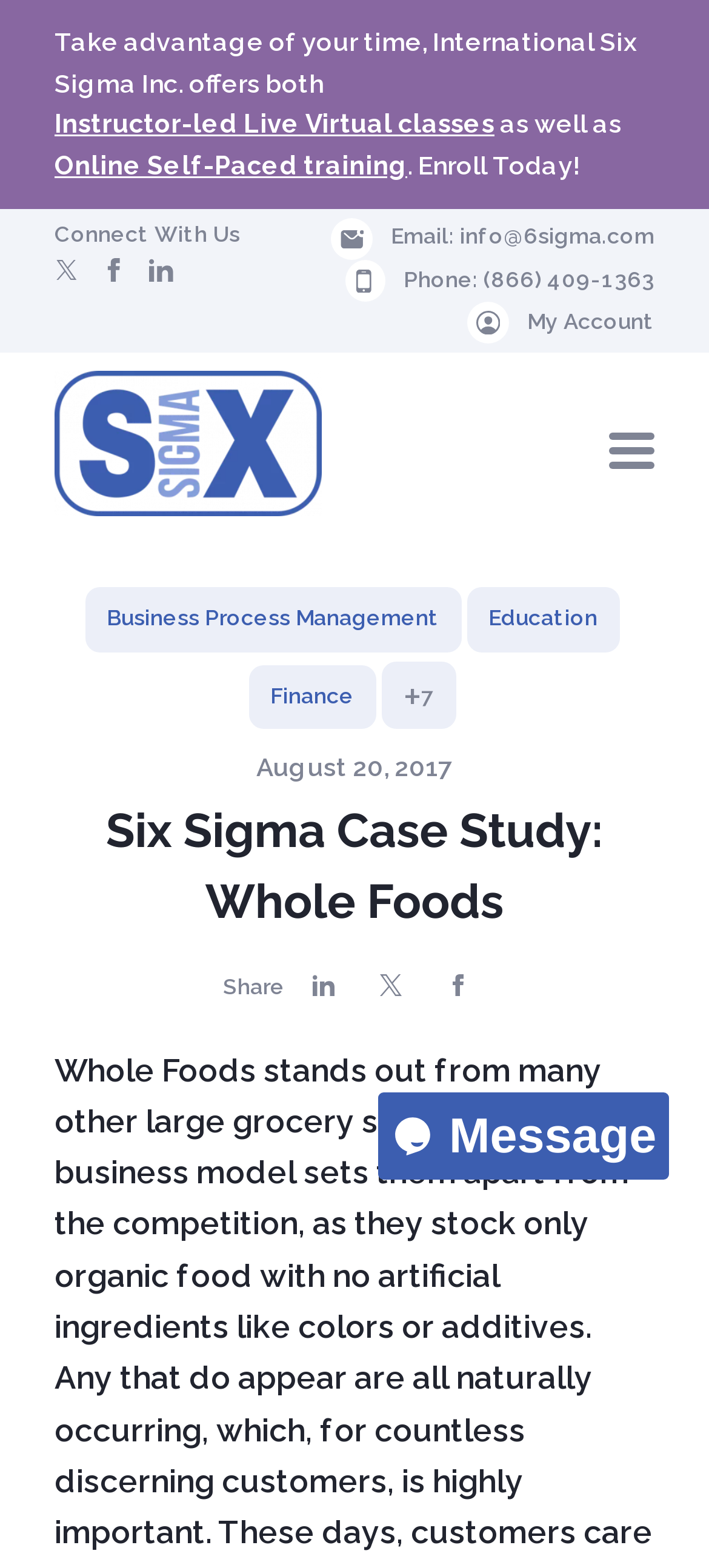Indicate the bounding box coordinates of the clickable region to achieve the following instruction: "Send an email to the company."

[0.649, 0.141, 0.923, 0.163]